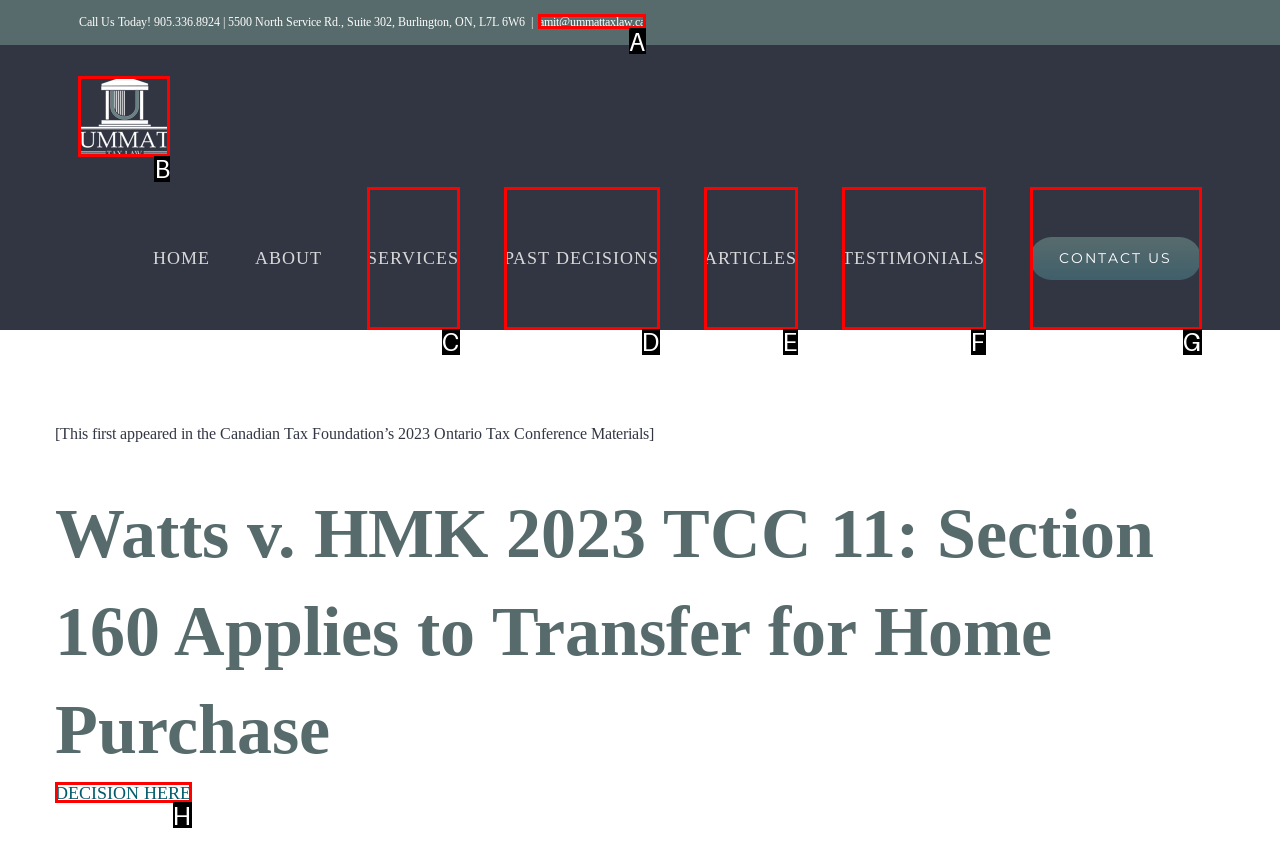Point out the UI element to be clicked for this instruction: Email the tax law office. Provide the answer as the letter of the chosen element.

A